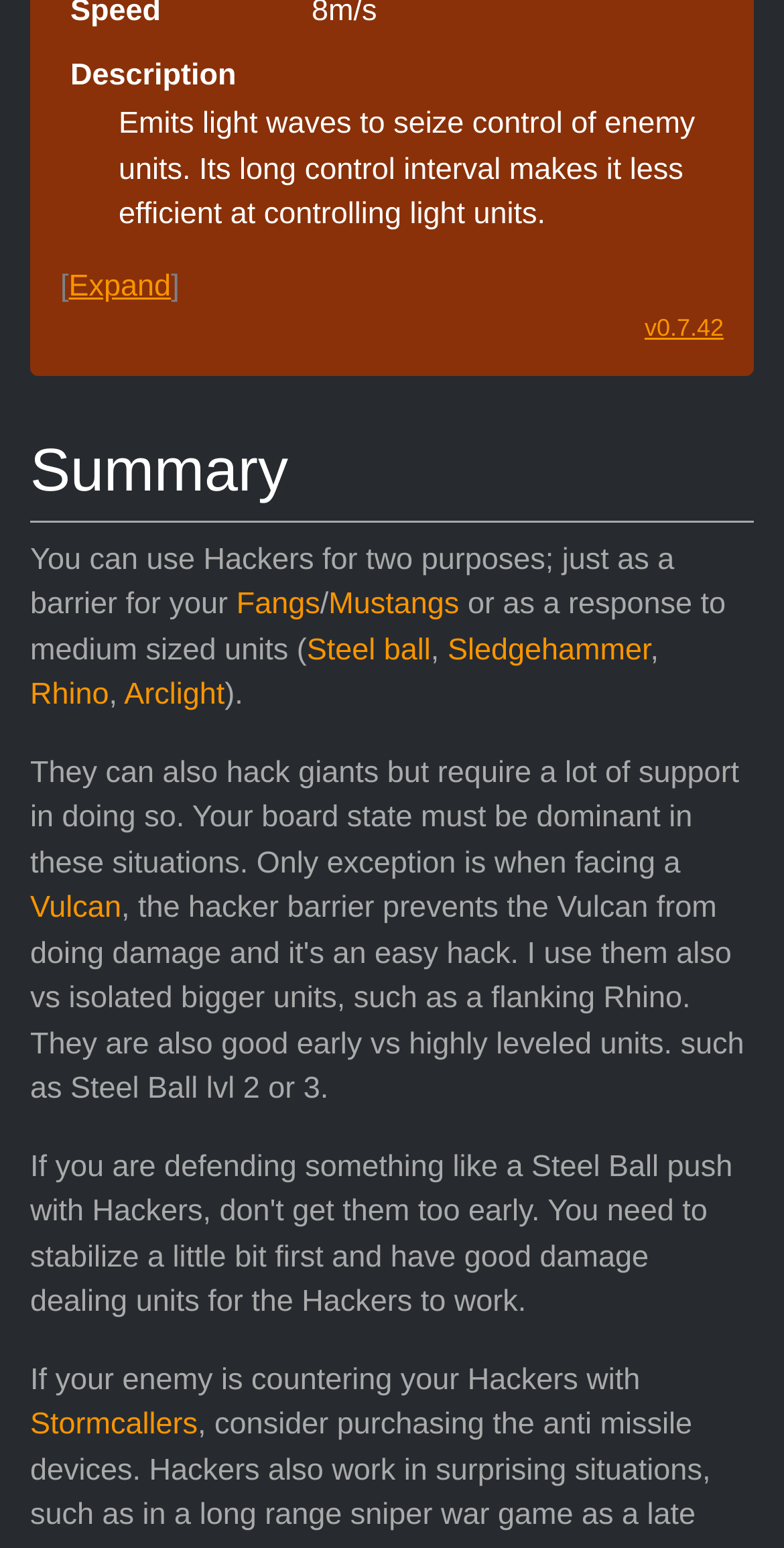Pinpoint the bounding box coordinates of the element you need to click to execute the following instruction: "Expand the table". The bounding box should be represented by four float numbers between 0 and 1, in the format [left, top, right, bottom].

[0.077, 0.174, 0.229, 0.196]